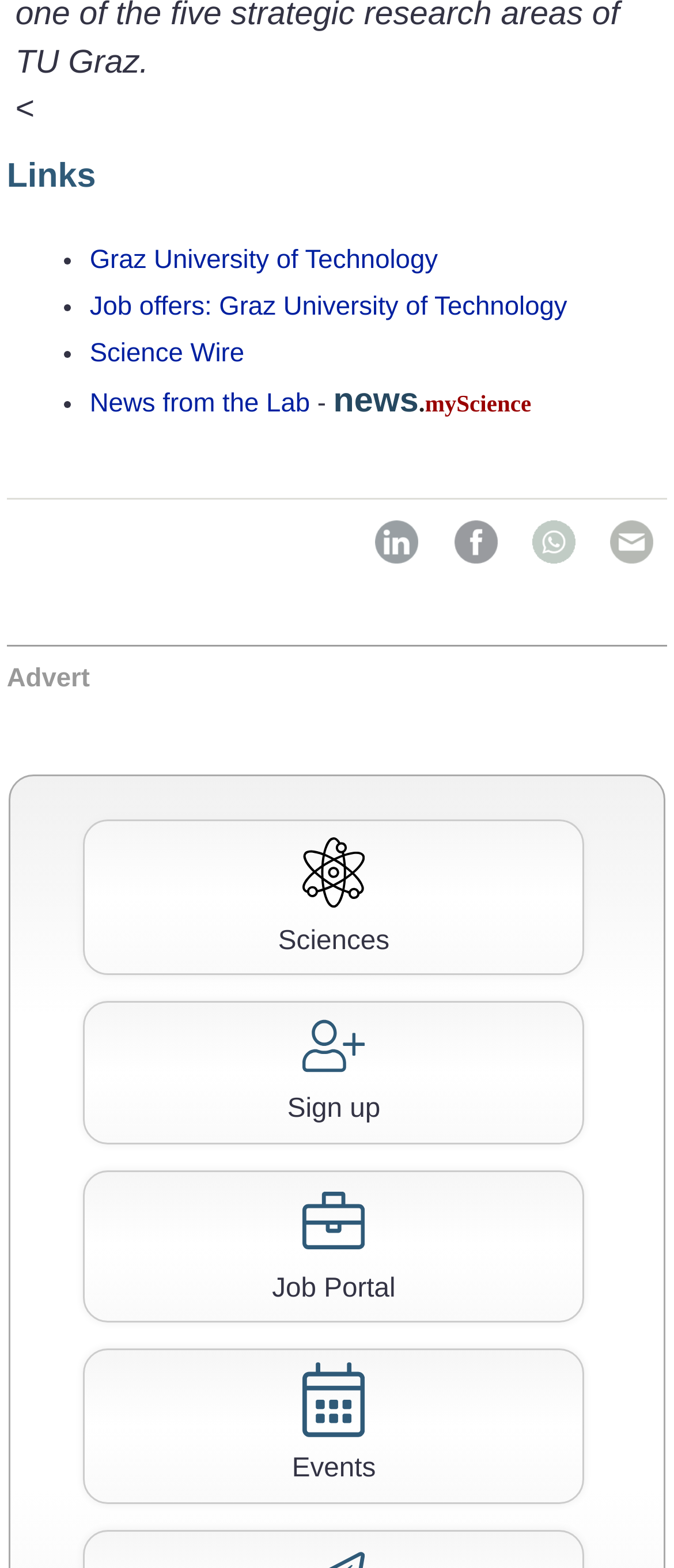Provide a short answer using a single word or phrase for the following question: 
What is the purpose of the separator?

To separate sections